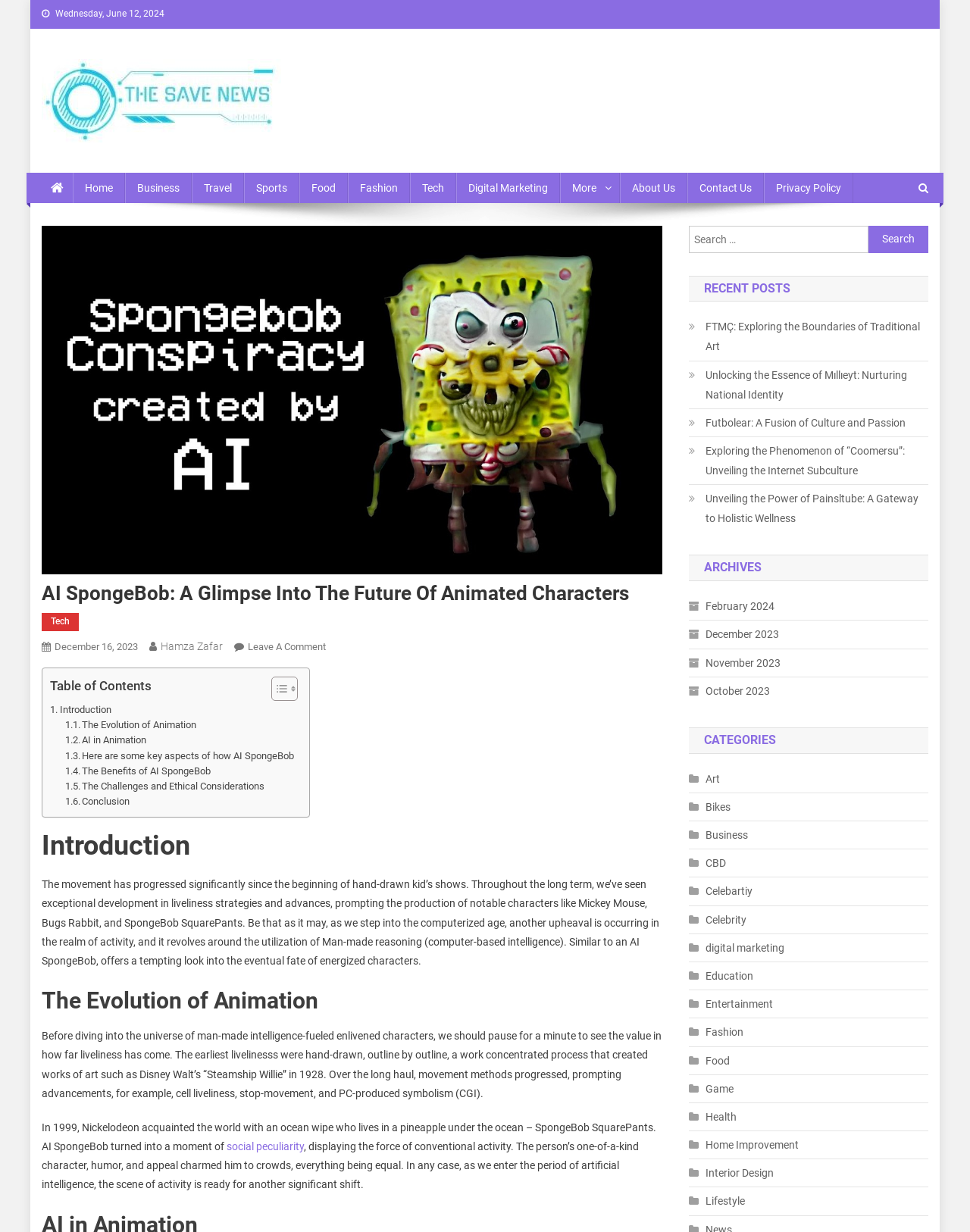How many recent posts are displayed on the webpage?
Your answer should be a single word or phrase derived from the screenshot.

5